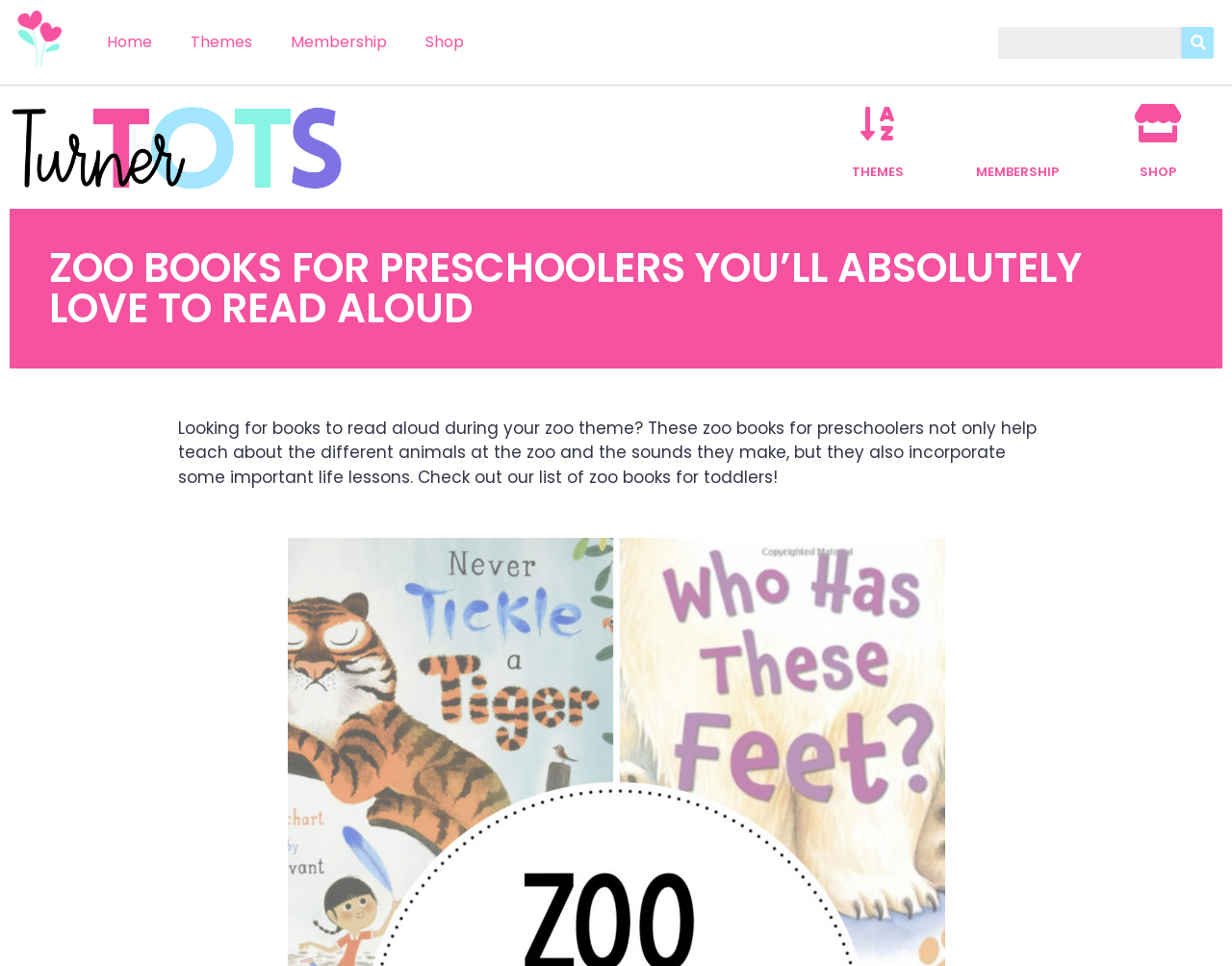Could you highlight the region that needs to be clicked to execute the instruction: "Visit the Shop"?

[0.925, 0.168, 0.955, 0.187]